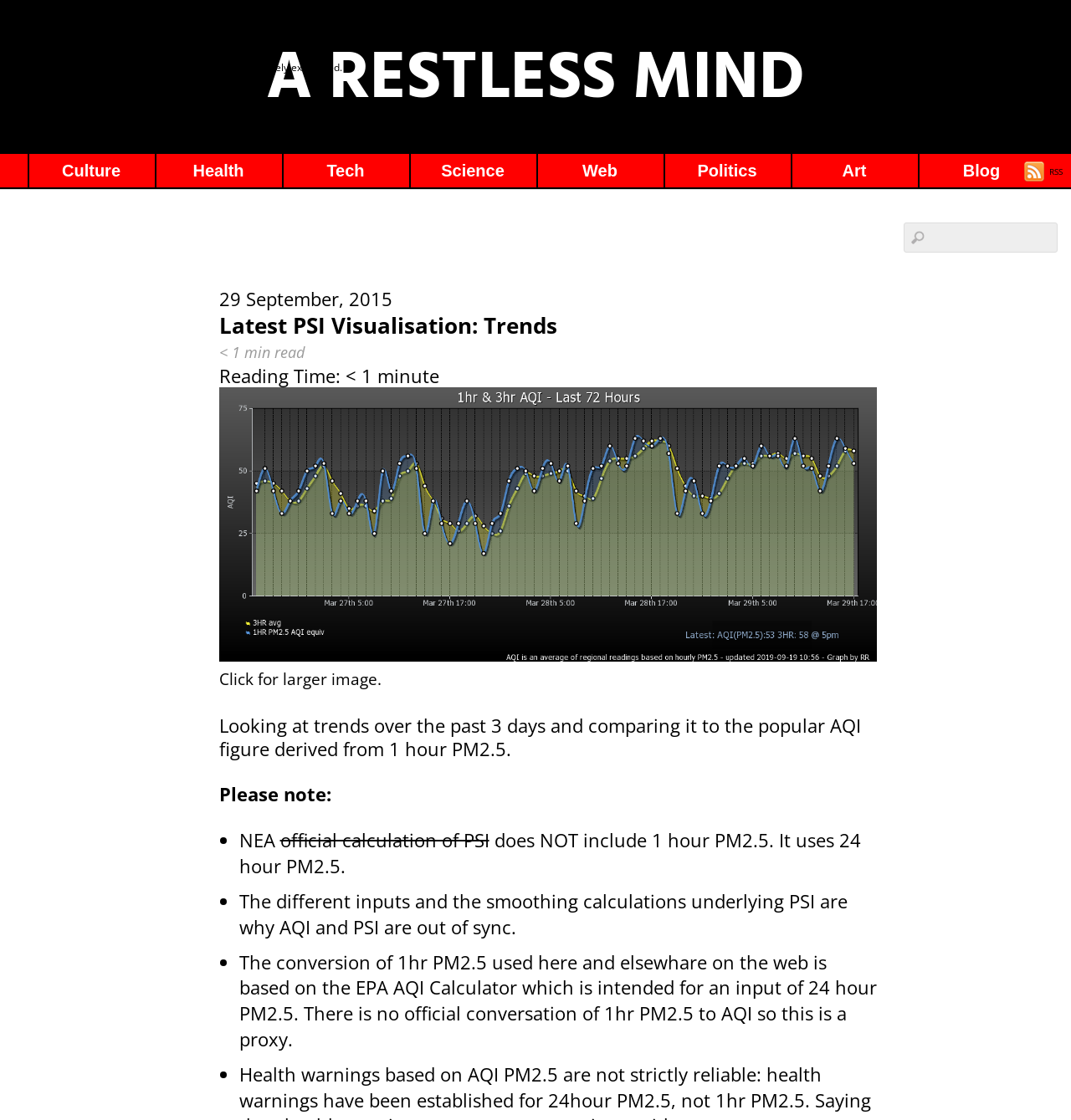Produce a meticulous description of the webpage.

The webpage appears to be a blog post or article titled "Latest PSI Visualisation: Trends – A Restless Mind". At the top, there is a link to "A RESTLESS MIND" and a brief description "An attempt to convey something that can never be adequately expressed." Below this, there are several links to different categories, including "Culture", "Health", "Tech", "Science", "Web", "Politics", "Art", and "Blog", which are arranged horizontally across the page.

To the right of these links, there is a search box labeled "Search". Above the search box, there is a link to "RSS". On the left side of the page, there is a section with a timestamp "29 September, 2015" and a heading "Latest PSI Visualisation: Trends" with a link to the same title. Below this, there is a brief description of the reading time, "Reading Time: < 1 minute".

The main content of the page appears to be an article or blog post about PSI visualisation trends. There is a link to "Click for larger image" and a paragraph of text describing the trends over the past 3 days and comparing them to the popular AQI figure derived from 1 hour PM2.5. The article also includes several bullet points, each with a list marker "•", which provide additional information about the NEA's official calculation of PSI, the differences between AQI and PSI, and the conversion of 1hr PM2.5 to AQI.